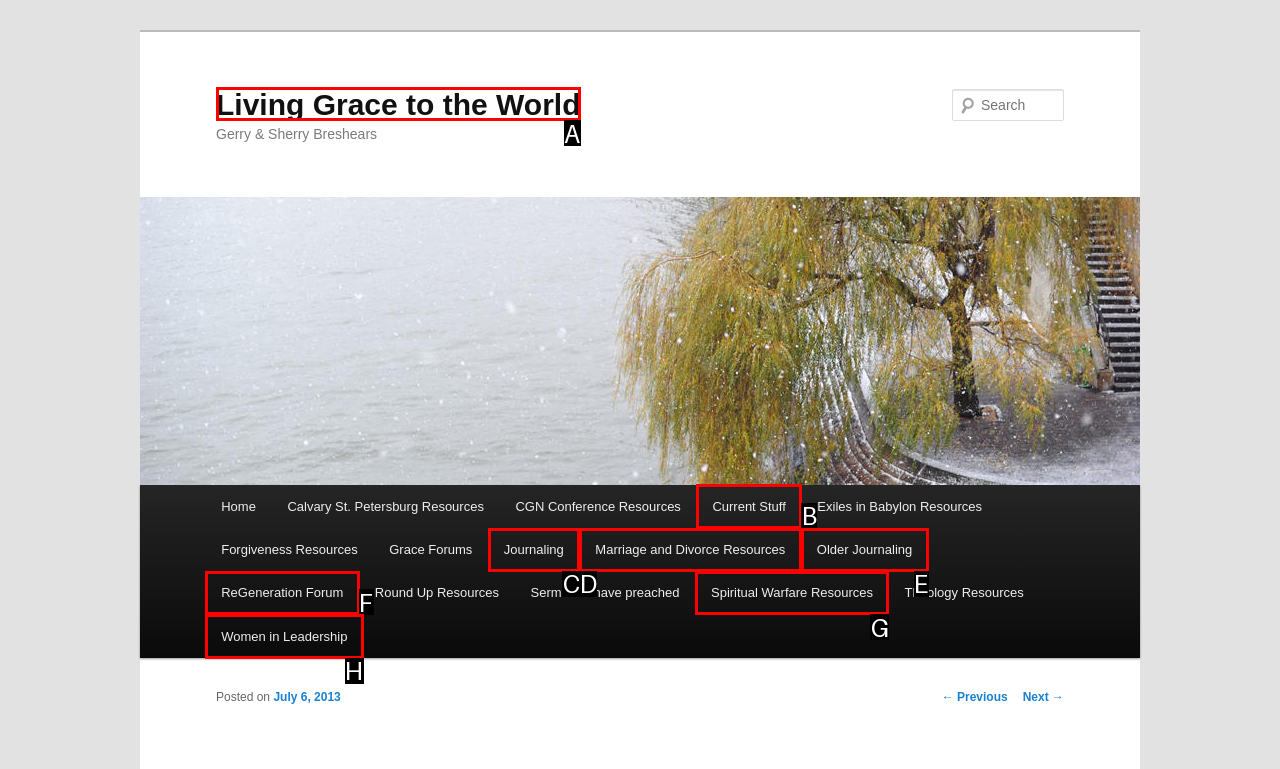Choose the HTML element that corresponds to the description: Spiritual Warfare Resources
Provide the answer by selecting the letter from the given choices.

G